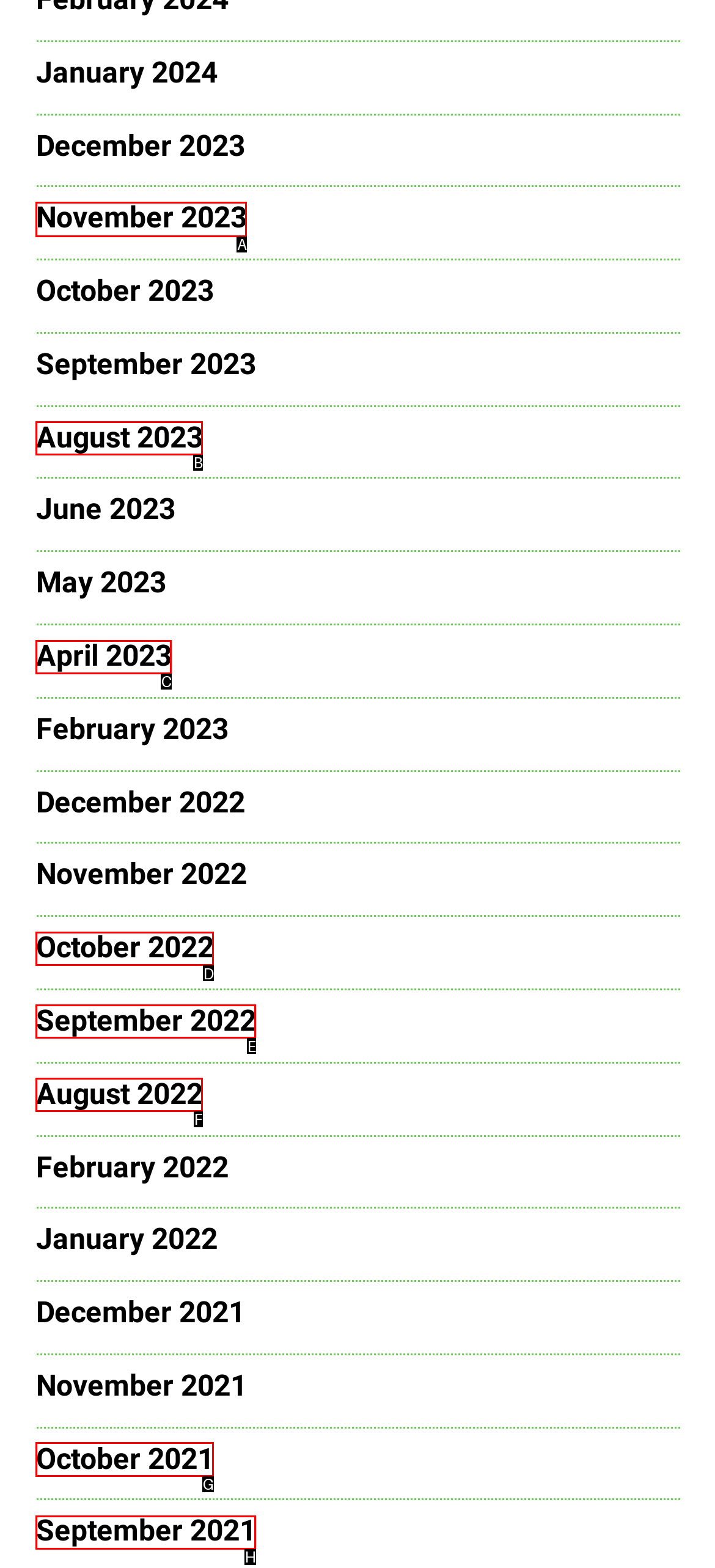Choose the HTML element you need to click to achieve the following task: browse November 2023
Respond with the letter of the selected option from the given choices directly.

A